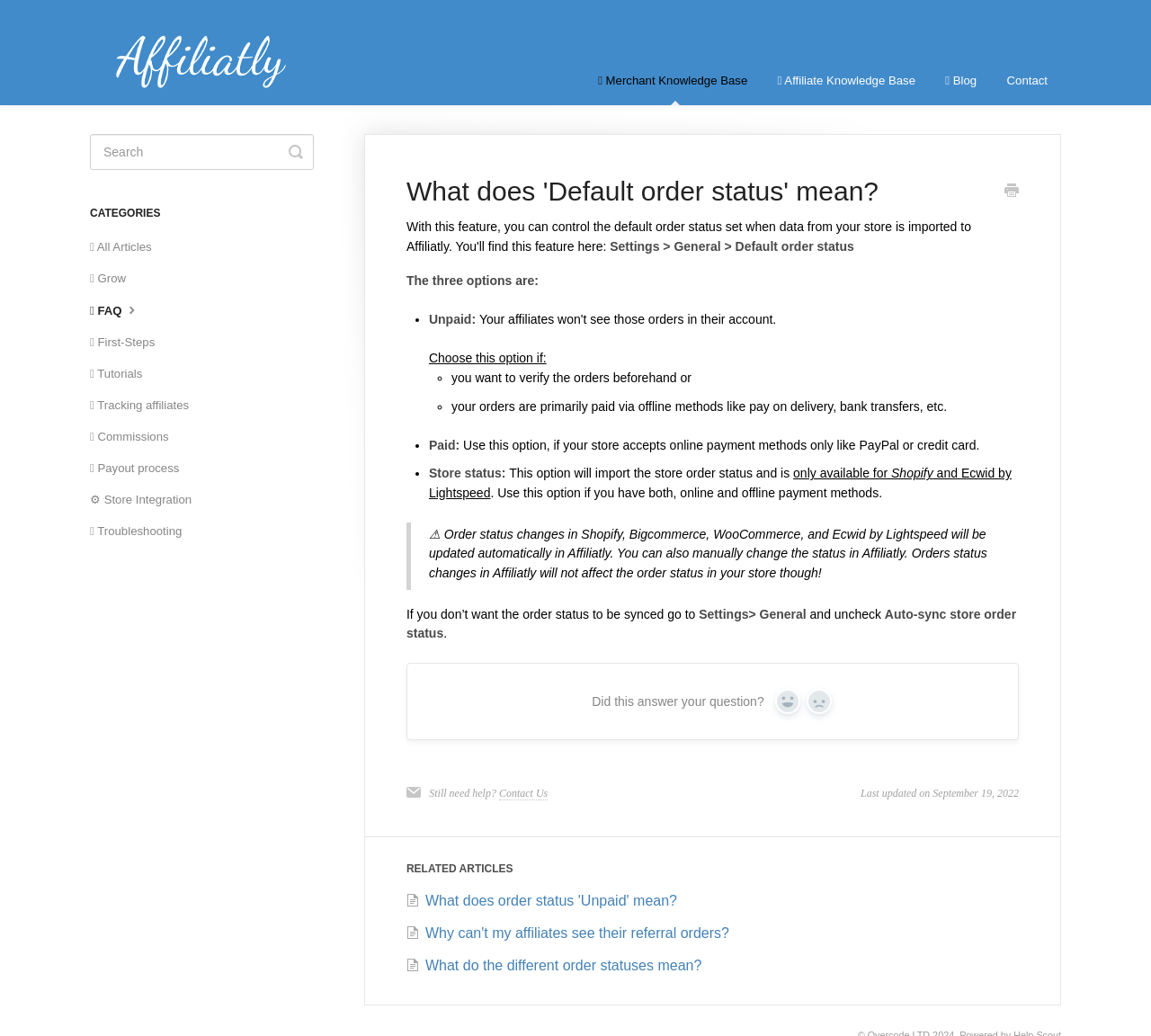Locate the bounding box coordinates of the area to click to fulfill this instruction: "Go to 'Settings'". The bounding box should be presented as four float numbers between 0 and 1, in the order [left, top, right, bottom].

[0.607, 0.586, 0.65, 0.6]